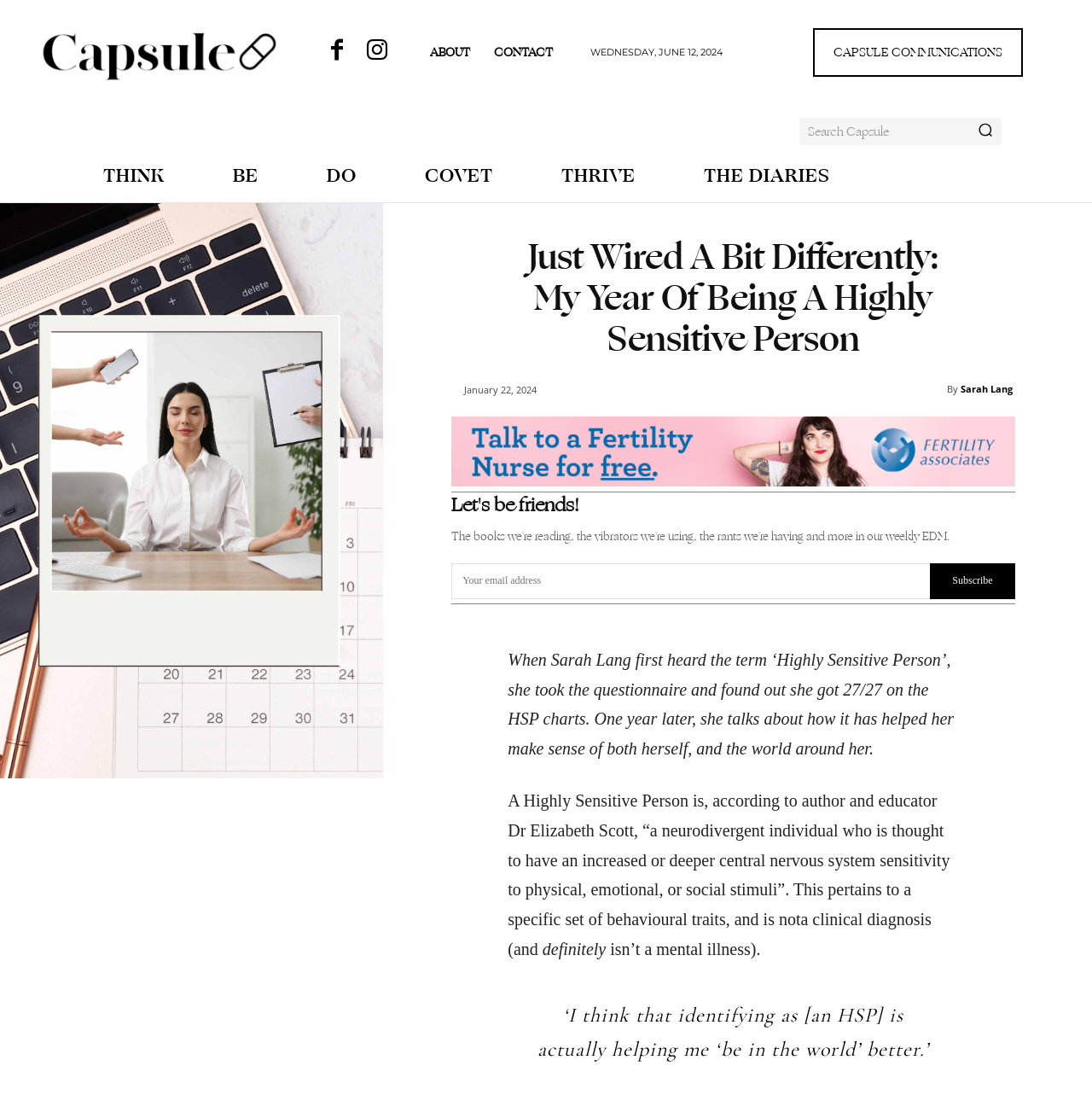Provide a short answer to the following question with just one word or phrase: What is the purpose of the textbox at the bottom of the page?

Subscribe